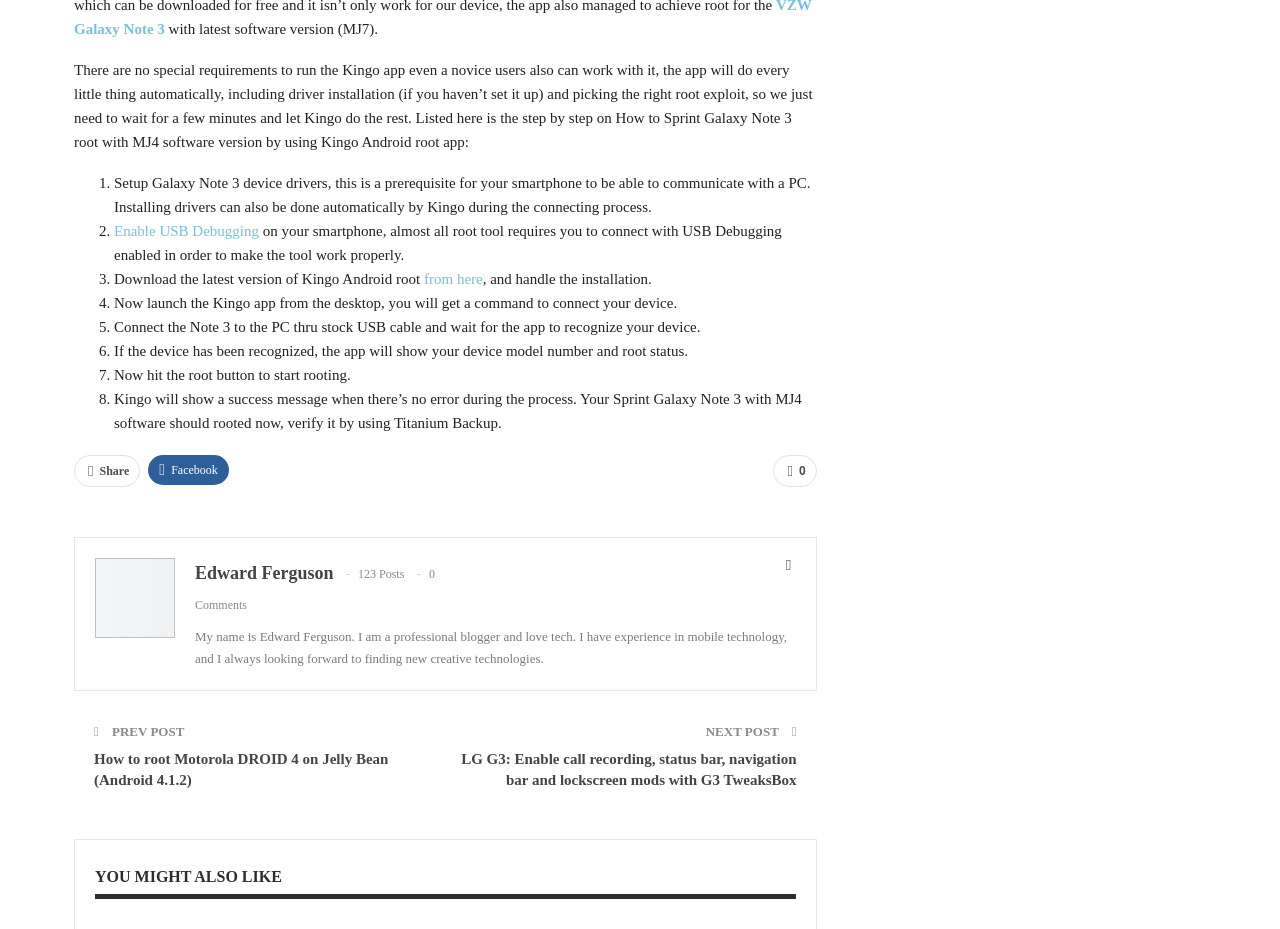Provide a single word or phrase answer to the question: 
What is the device being rooted?

Sprint Galaxy Note 3